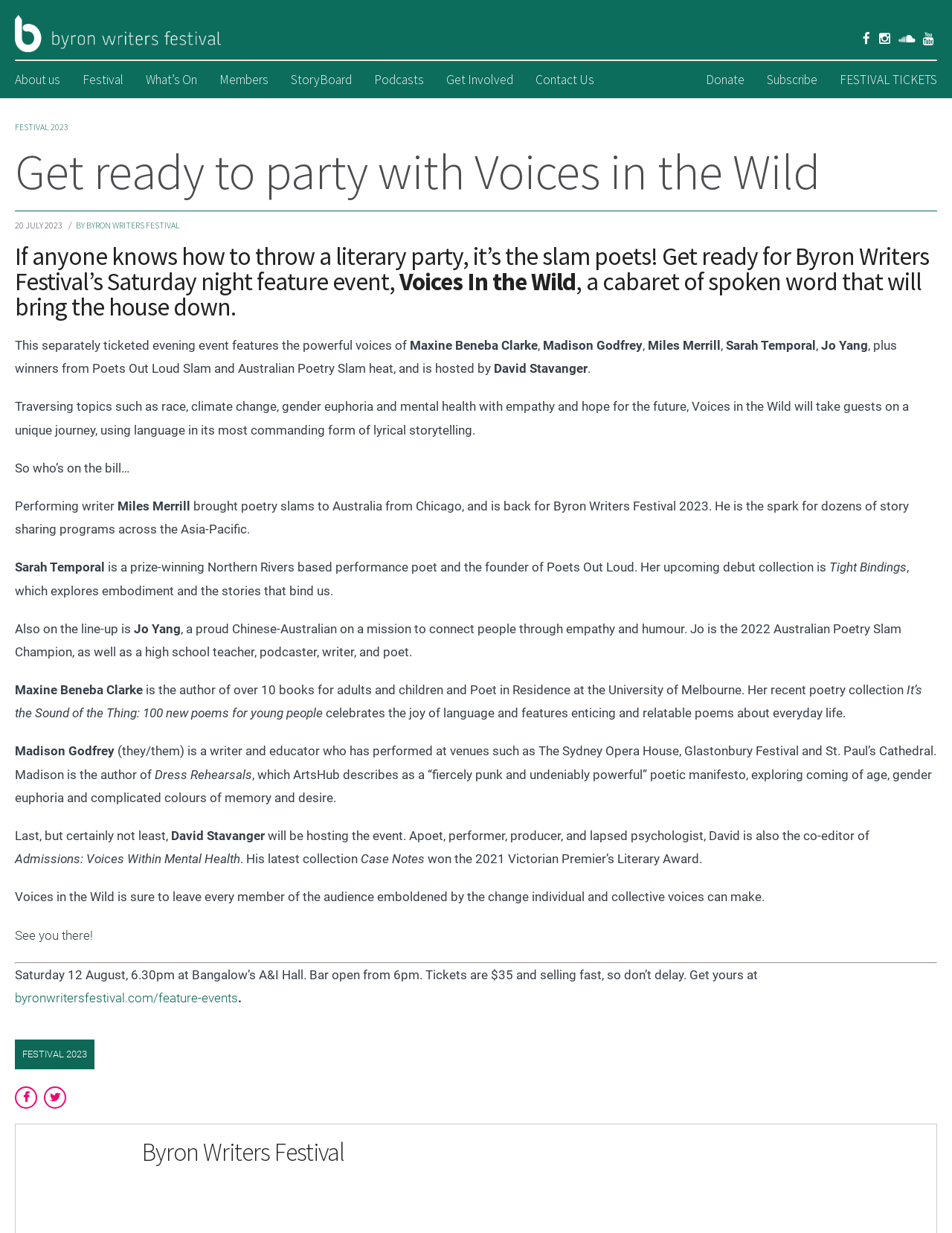Determine the bounding box coordinates of the element that should be clicked to execute the following command: "Get involved by volunteering".

[0.453, 0.081, 0.625, 0.112]